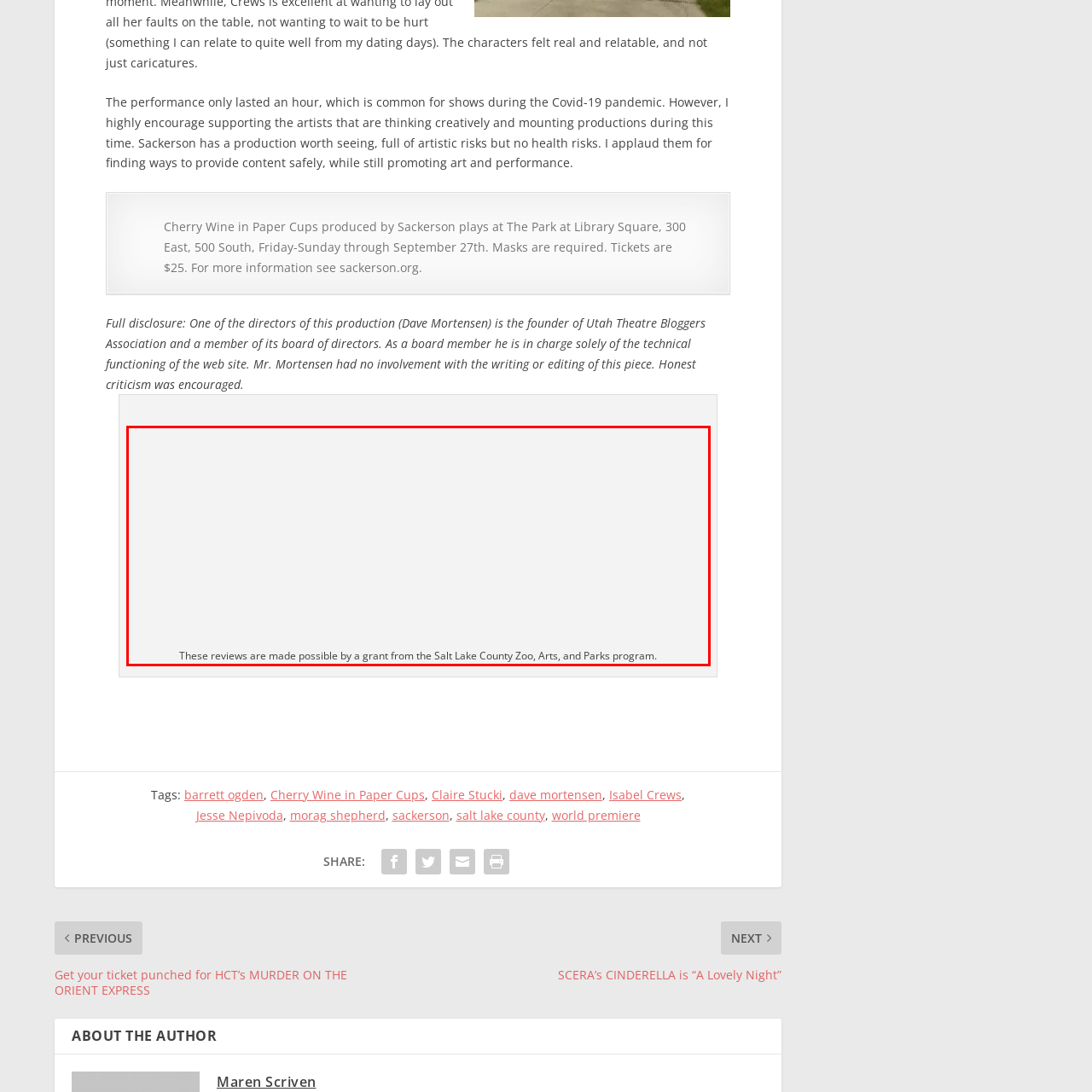What is the purpose of the grant? Study the image bordered by the red bounding box and answer briefly using a single word or a phrase.

Promoting local arts and culture